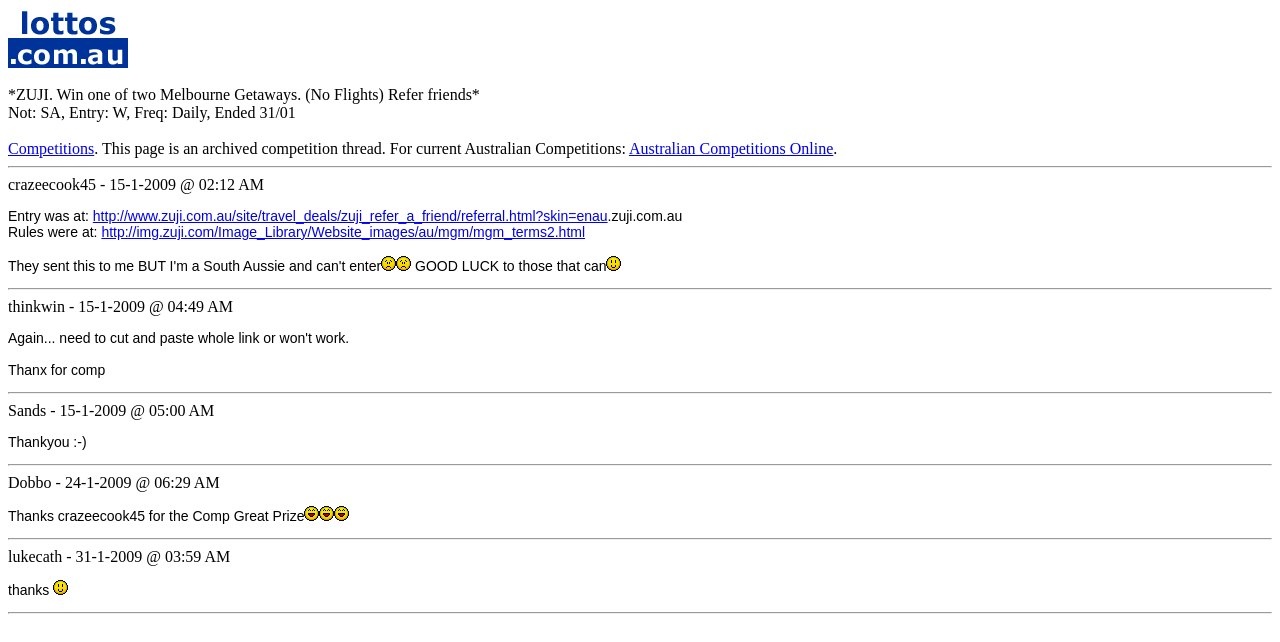What is the name of the competition thread?
Using the image as a reference, give a one-word or short phrase answer.

ZUJI. Win one of two Melbourne Getaways.